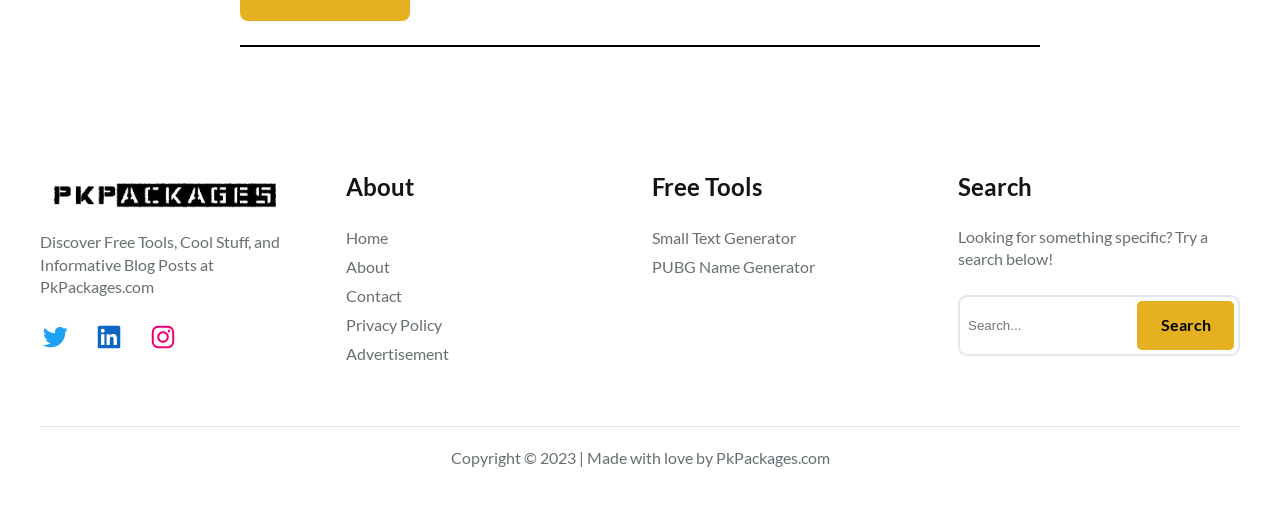Determine the bounding box coordinates for the region that must be clicked to execute the following instruction: "View the article 'Study on the current research trends and future agenda in animal products: an Asian perspective'".

None